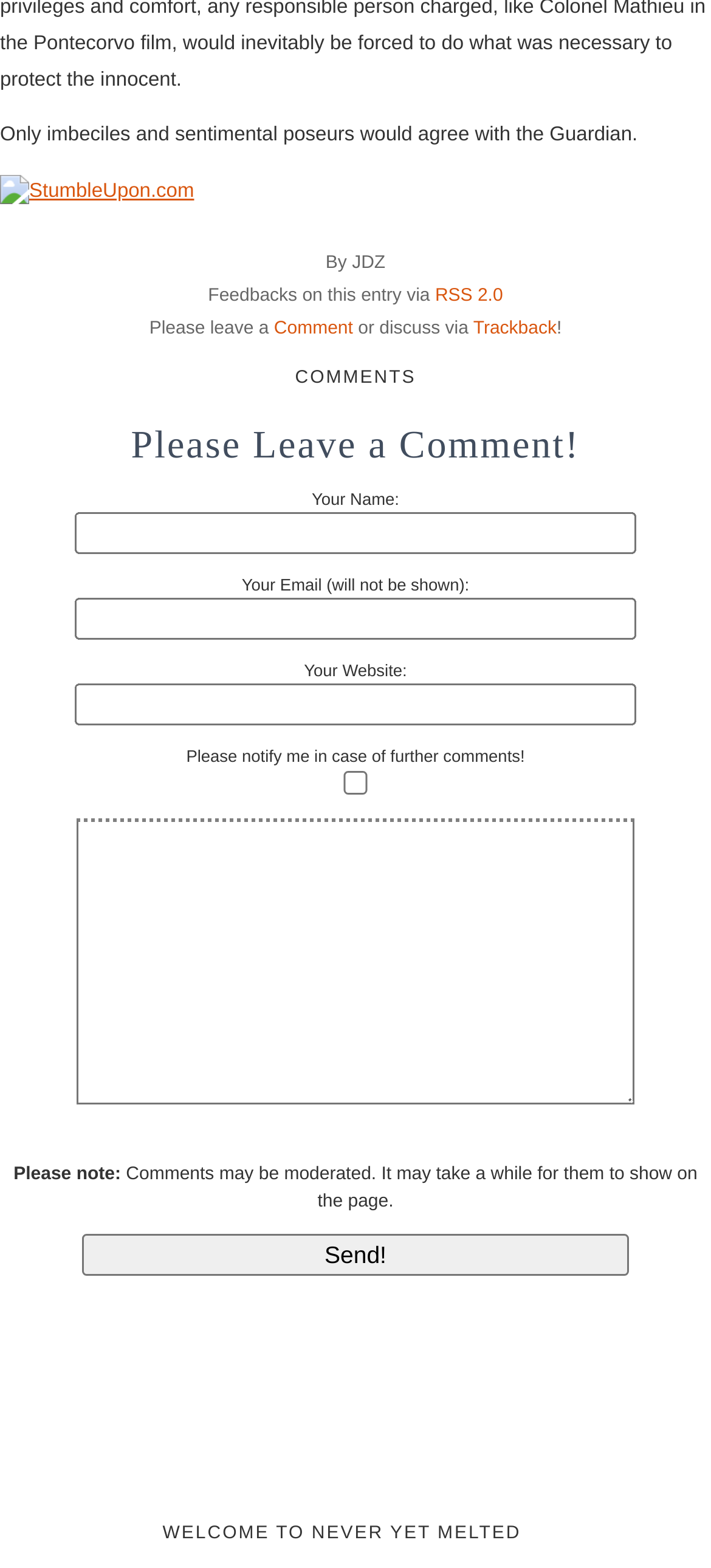How many links are there in the top section of the page?
Analyze the screenshot and provide a detailed answer to the question.

I examined the top section of the page and found three links: one to 'StumbleUpon.com', one to 'RSS 2.0', and one to 'Trackback'.